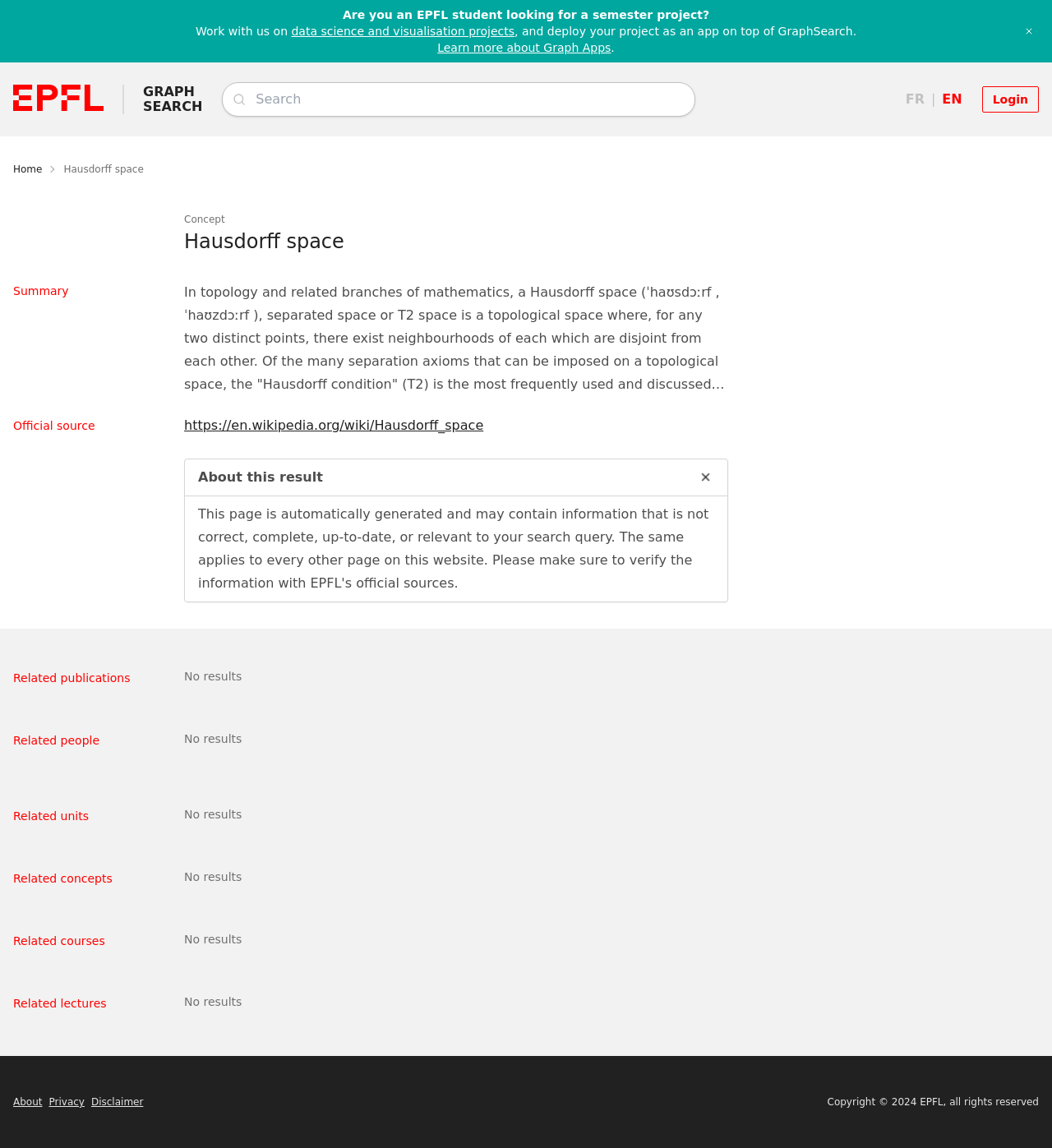Identify the bounding box coordinates of the area you need to click to perform the following instruction: "Learn more about Graph Apps".

[0.416, 0.036, 0.581, 0.047]